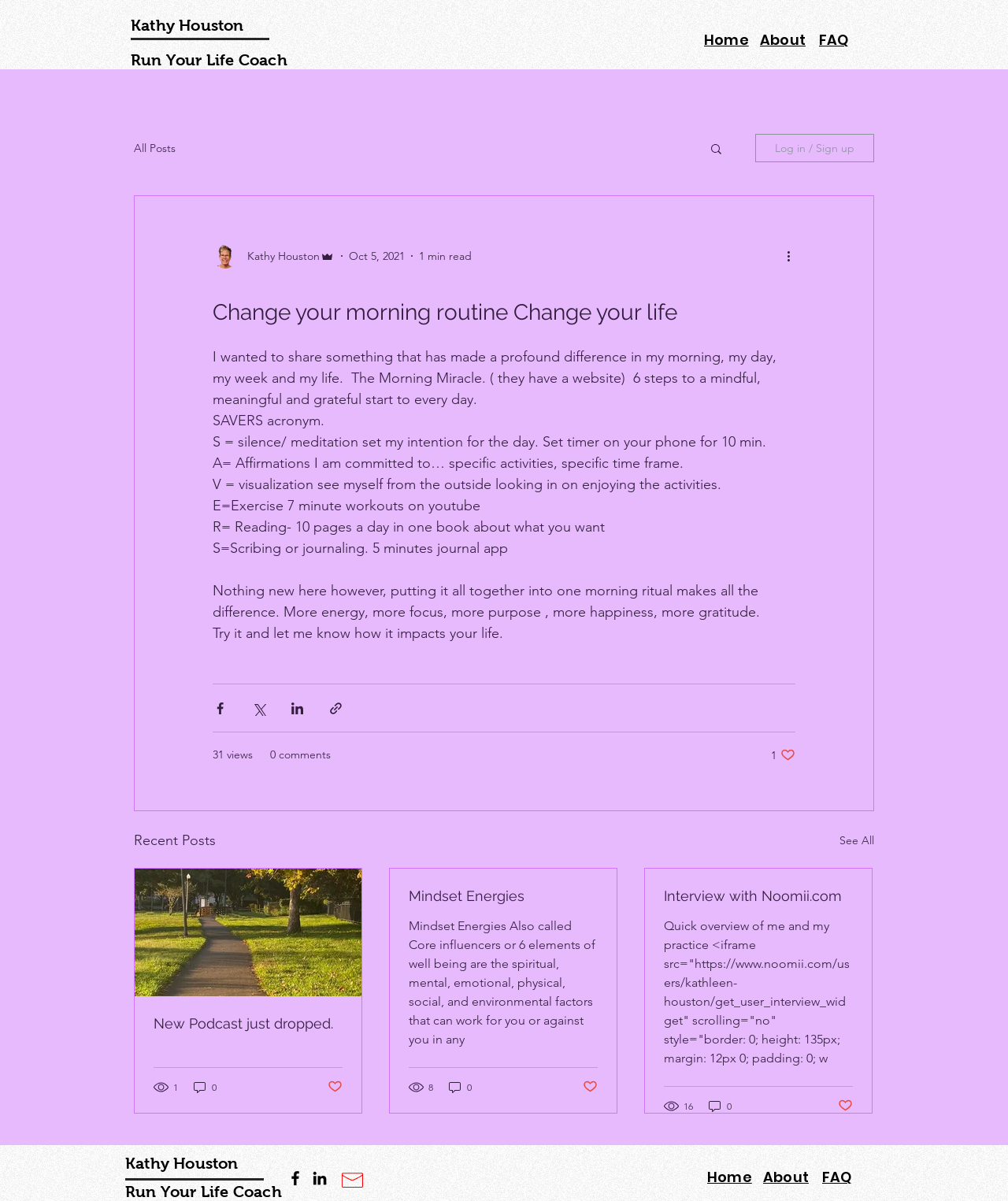Can you show the bounding box coordinates of the region to click on to complete the task described in the instruction: "Log in or sign up"?

[0.749, 0.111, 0.867, 0.135]